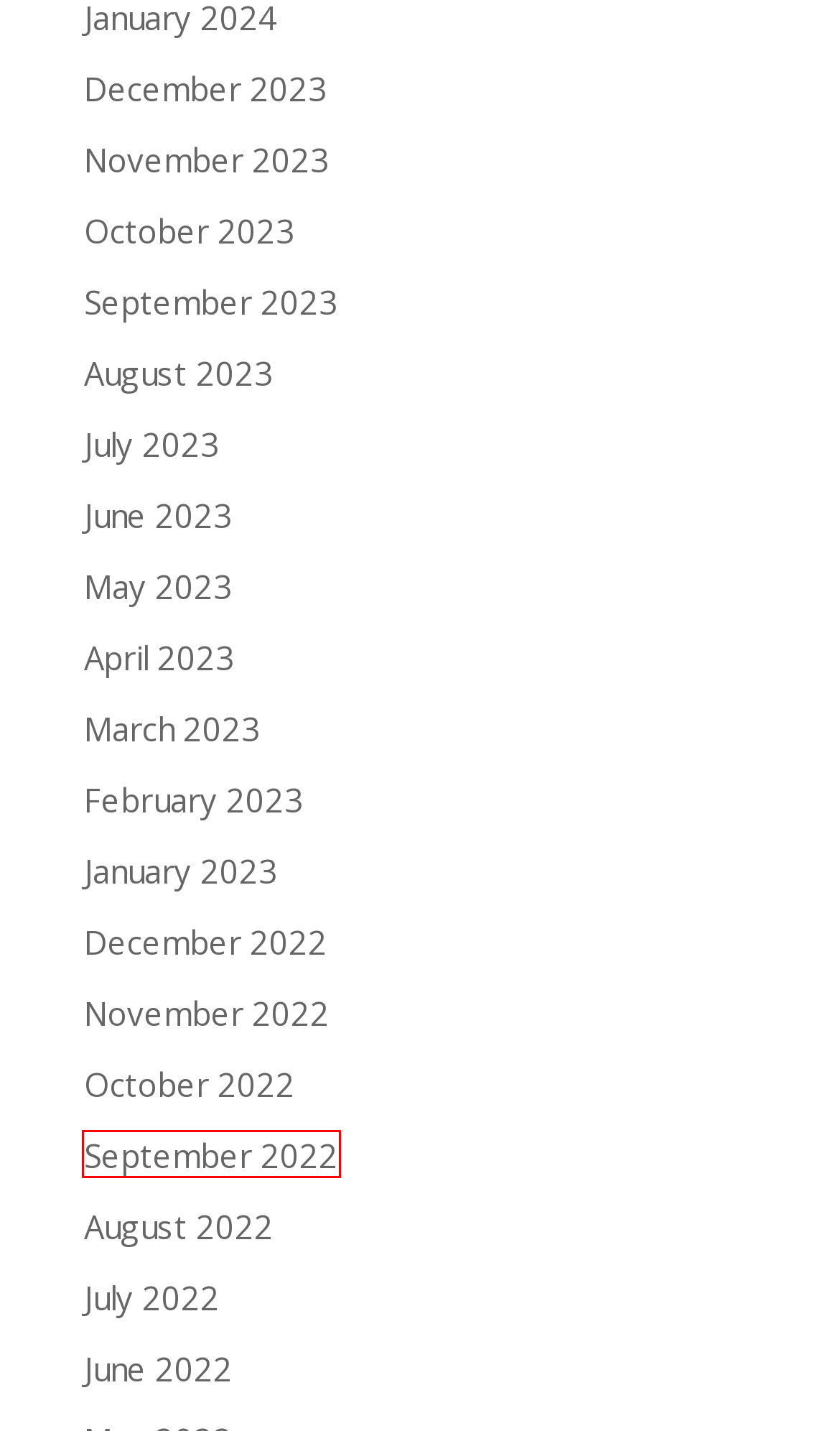Observe the webpage screenshot and focus on the red bounding box surrounding a UI element. Choose the most appropriate webpage description that corresponds to the new webpage after clicking the element in the bounding box. Here are the candidates:
A. May 2023 - Septic Pumping Northern Kentucky
B. July 2022 - Septic Pumping Northern Kentucky
C. April 2023 - Septic Pumping Northern Kentucky
D. November 2023 - Septic Pumping Northern Kentucky
E. October 2023 - Septic Pumping Northern Kentucky
F. September 2023 - Septic Pumping Northern Kentucky
G. September 2022 - Septic Pumping Northern Kentucky
H. August 2023 - Septic Pumping Northern Kentucky

G